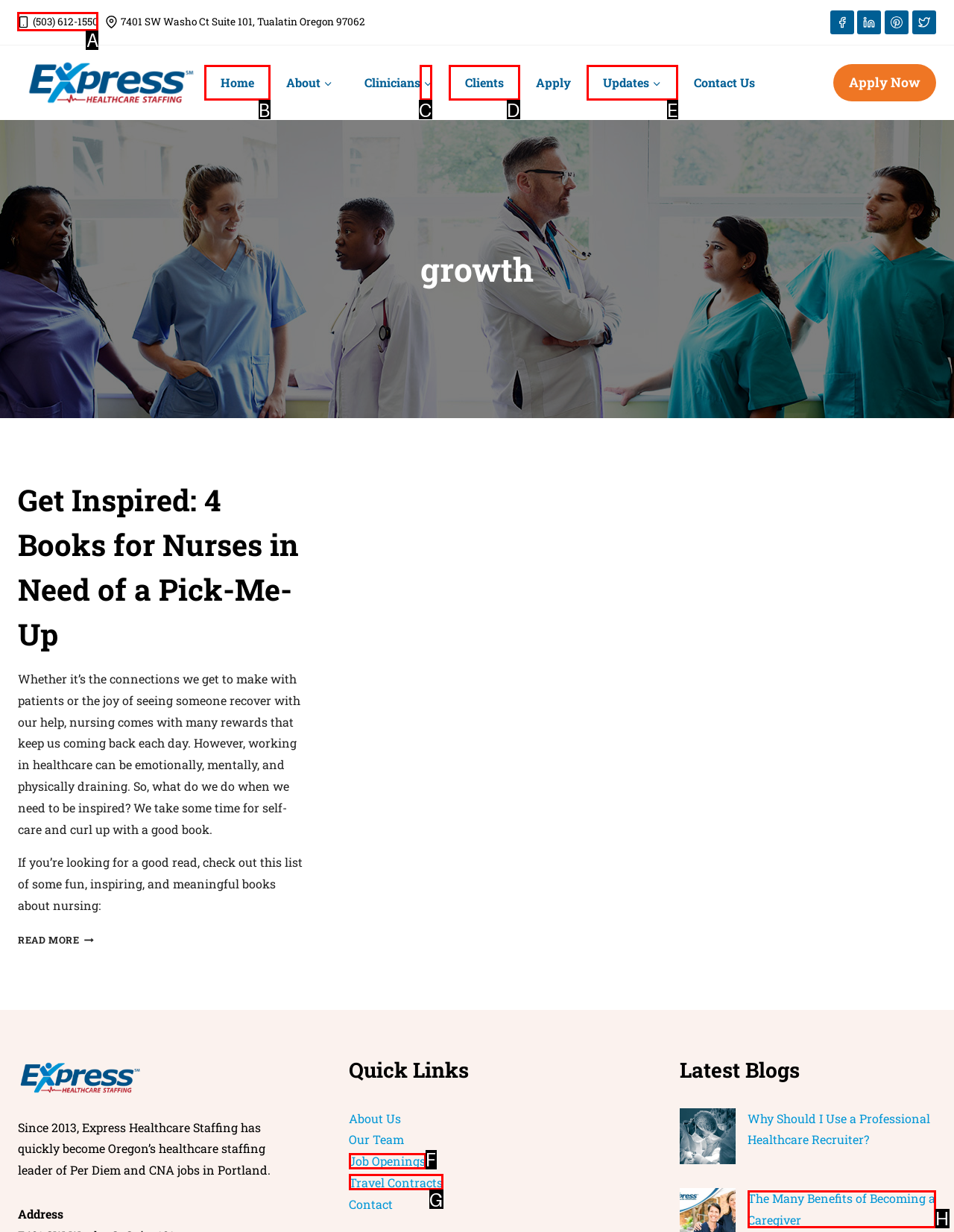Select the appropriate letter to fulfill the given instruction: Call the phone number
Provide the letter of the correct option directly.

A